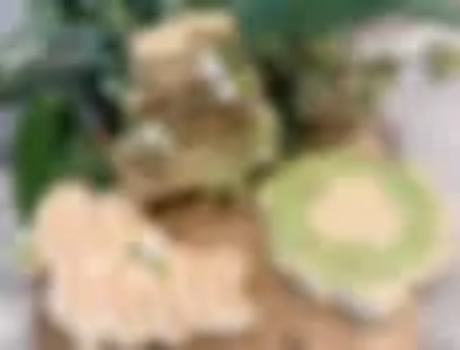What occasions are the cookies suitable for?
Please respond to the question with a detailed and informative answer.

The caption states that this delightful assortment captures the essence of celebration, making it perfect for gatherings, parties, or special events. This implies that the sugar cookies are suitable for a variety of celebratory occasions.